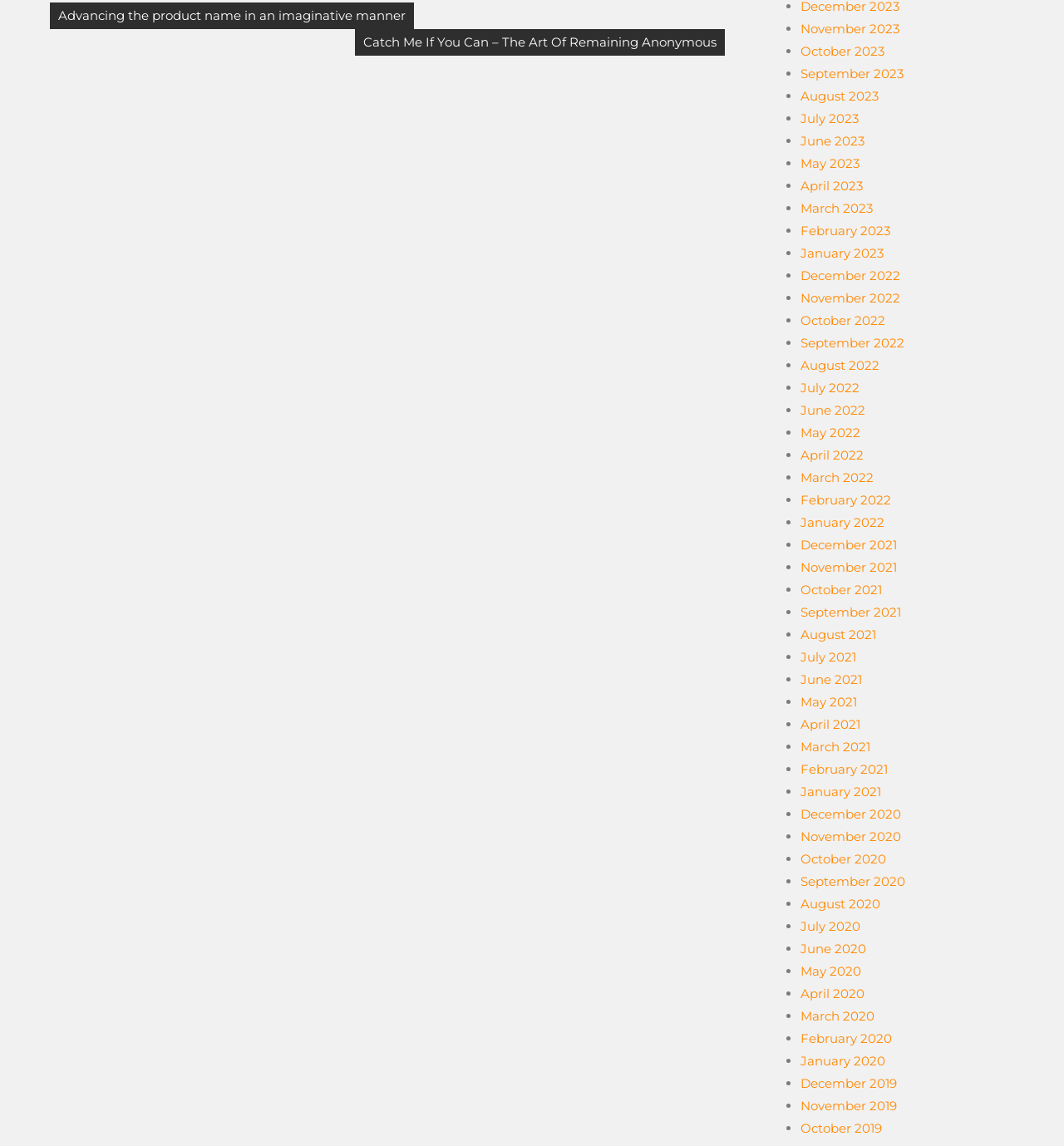Please identify the bounding box coordinates of the region to click in order to complete the given instruction: "Click on 'Advancing the product name in an imaginative manner'". The coordinates should be four float numbers between 0 and 1, i.e., [left, top, right, bottom].

[0.047, 0.002, 0.389, 0.025]